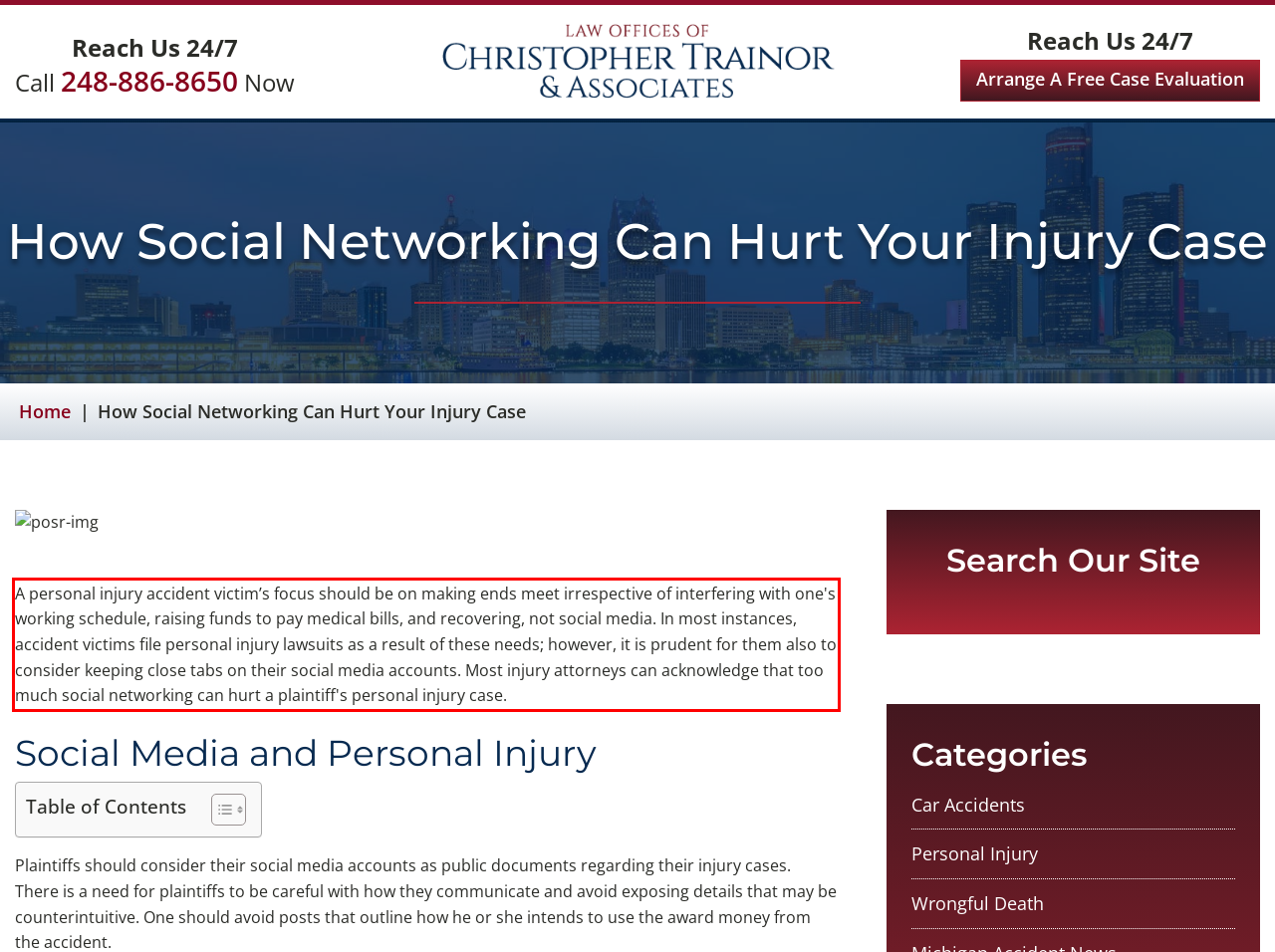Please take the screenshot of the webpage, find the red bounding box, and generate the text content that is within this red bounding box.

A personal injury accident victim’s focus should be on making ends meet irrespective of interfering with one's working schedule, raising funds to pay medical bills, and recovering, not social media. In most instances, accident victims file personal injury lawsuits as a result of these needs; however, it is prudent for them also to consider keeping close tabs on their social media accounts. Most injury attorneys can acknowledge that too much social networking can hurt a plaintiff's personal injury case.